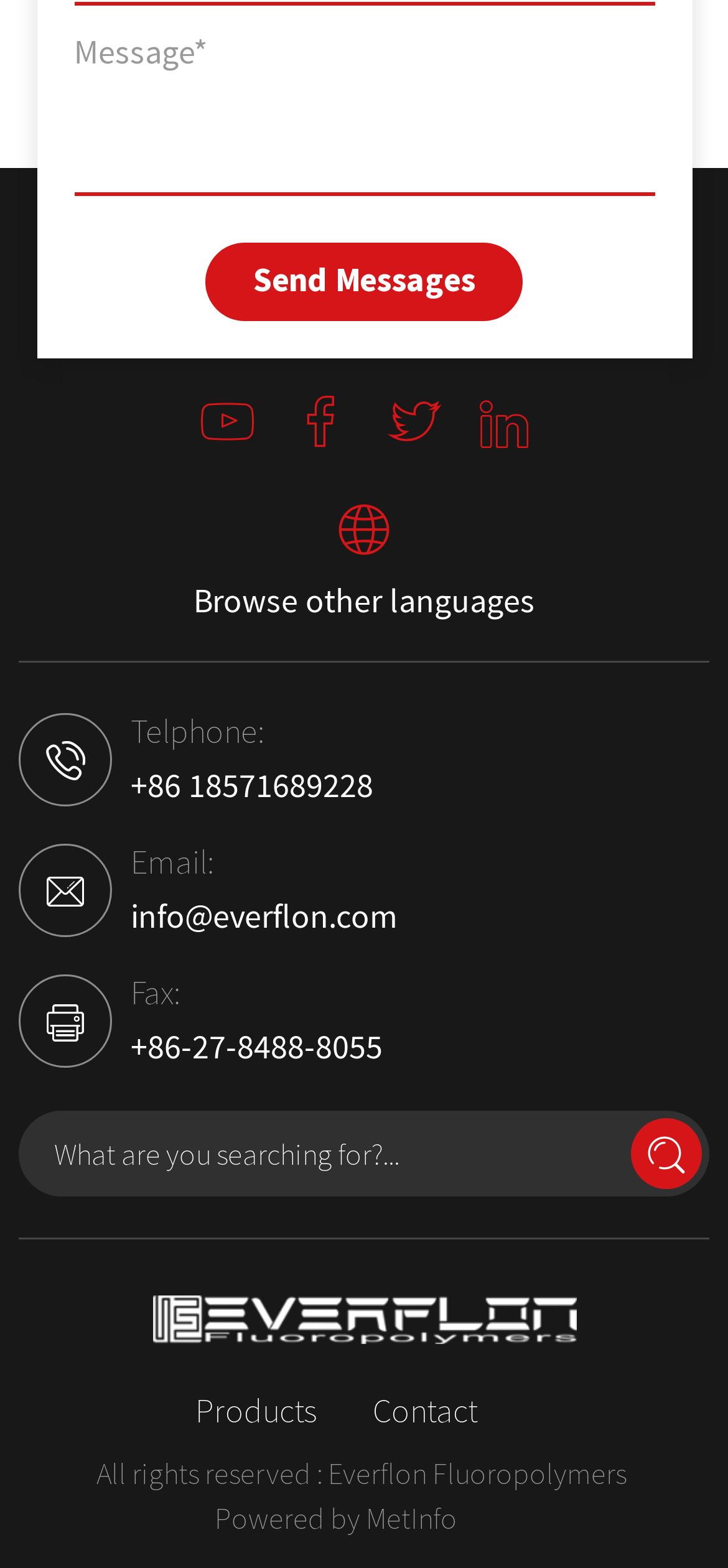Determine the bounding box coordinates of the clickable element to achieve the following action: 'View contact information'. Provide the coordinates as four float values between 0 and 1, formatted as [left, top, right, bottom].

[0.179, 0.452, 0.364, 0.479]